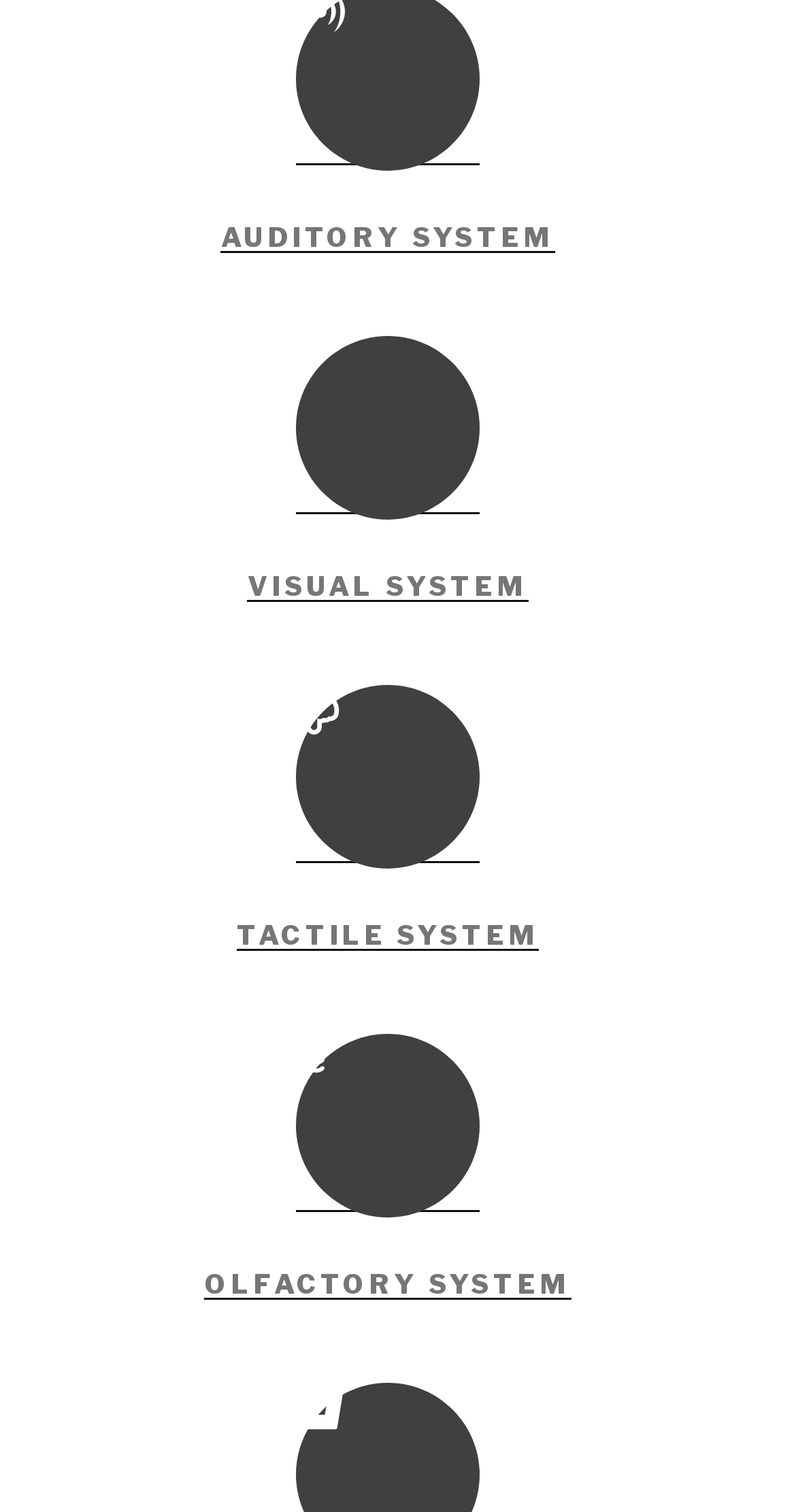Determine the bounding box coordinates in the format (top-left x, top-left y, bottom-right x, bottom-right y). Ensure all values are floating point numbers between 0 and 1. Identify the bounding box of the UI element described by: parent_node: AUDITORY SYSTEM

[0.372, 0.089, 0.603, 0.109]